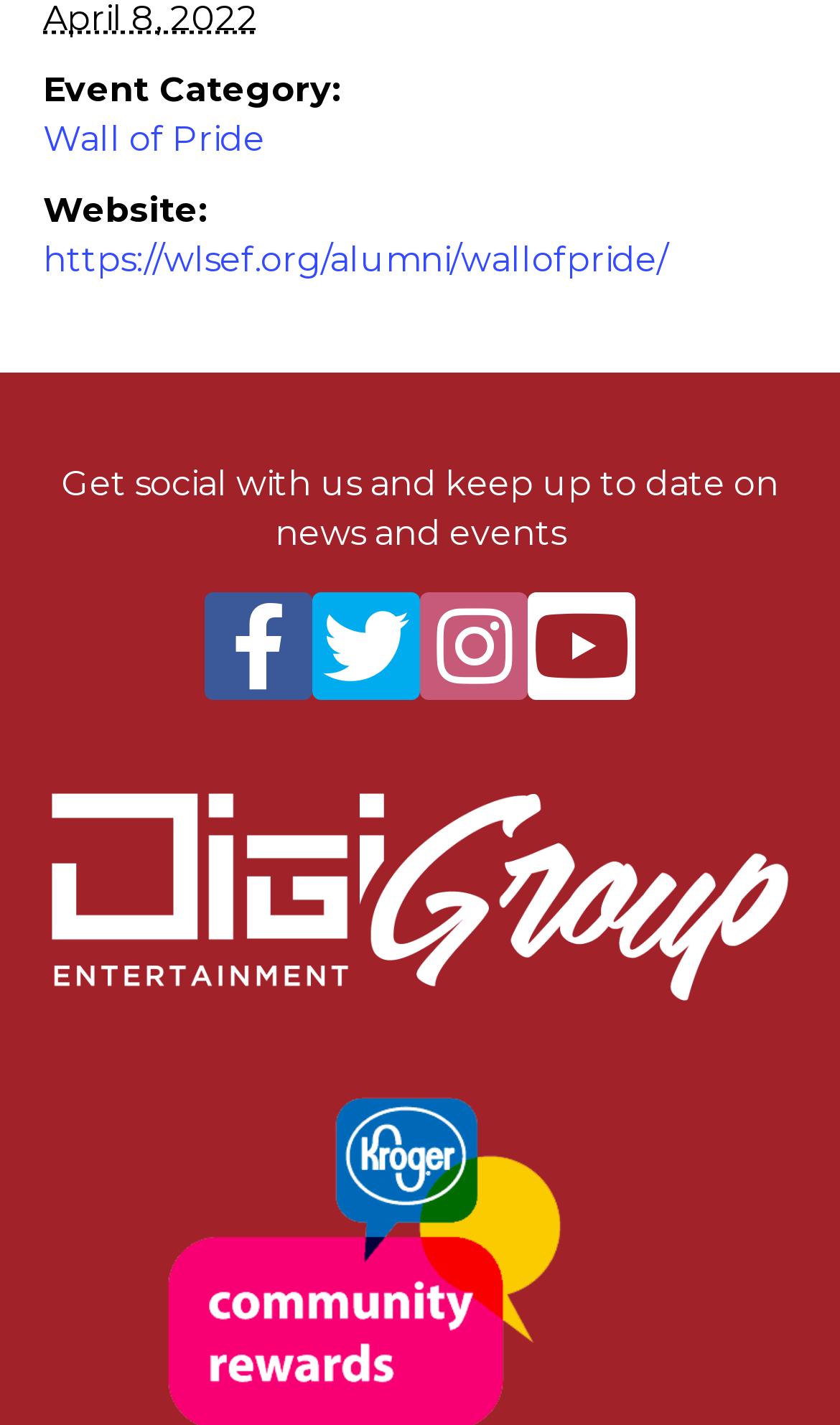Please determine the bounding box coordinates of the element to click in order to execute the following instruction: "View the DigiGroup logo". The coordinates should be four float numbers between 0 and 1, specified as [left, top, right, bottom].

[0.051, 0.552, 0.949, 0.707]